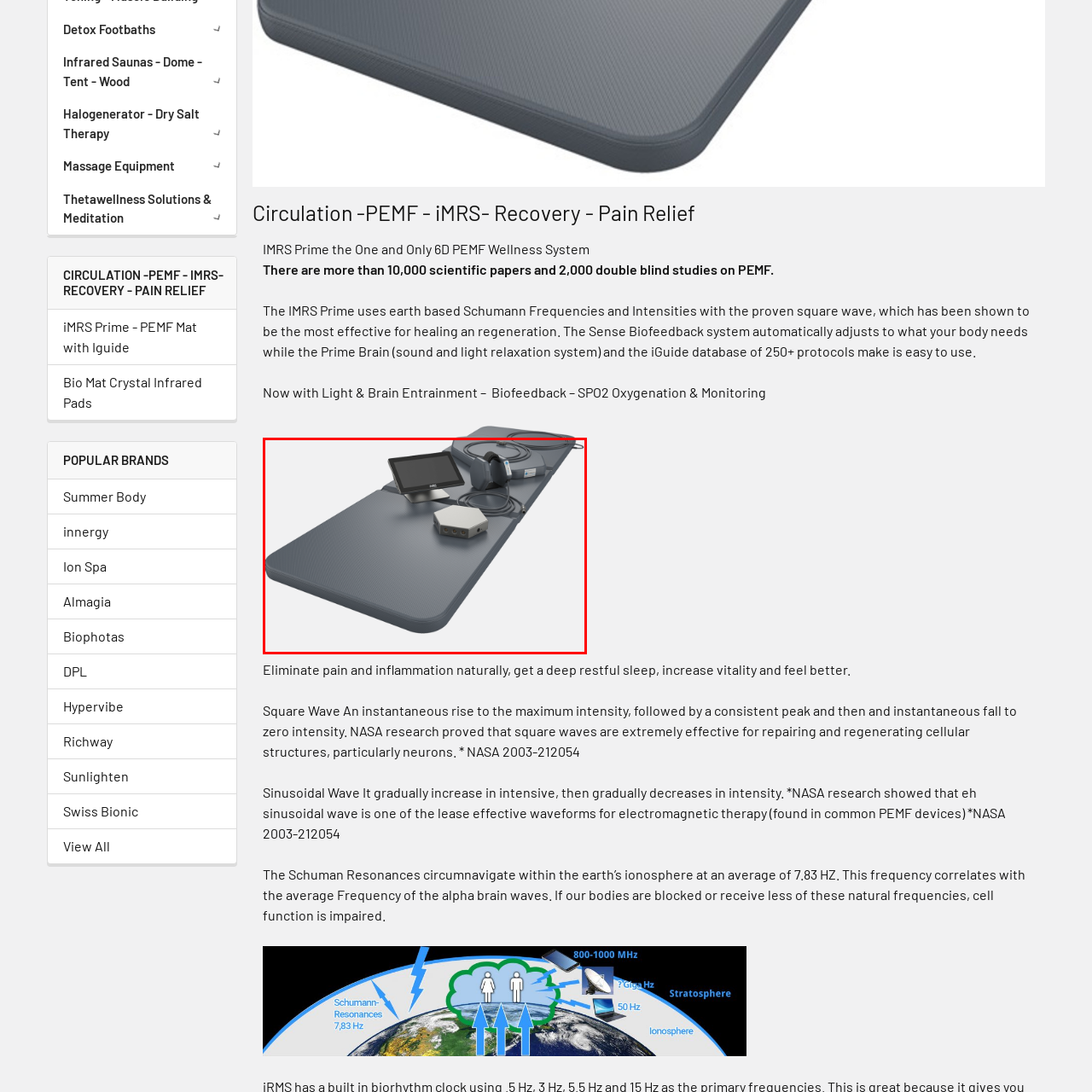Describe the scene captured within the highlighted red boundary in great detail.

The image showcases the IMRS Prime, a state-of-the-art PEMF (Pulsed Electromagnetic Field) wellness system designed for recovery and pain relief. The setup features a cushioned mat equipped with a touchscreen monitor for user interface, a headset for enhanced sensory experience, and a control unit linked by cables. This innovative system harnesses earth-based Schumann Frequencies to promote healing and regeneration. With a strong emphasis on user-friendly design, the IMRS Prime combines advanced biofeedback technology and a comprehensive protocol database to customize treatment, ensuring optimal therapeutic benefits. The device aims to eliminate pain and inflammation naturally, improve sleep quality, increase vitality, and enhance overall well-being.